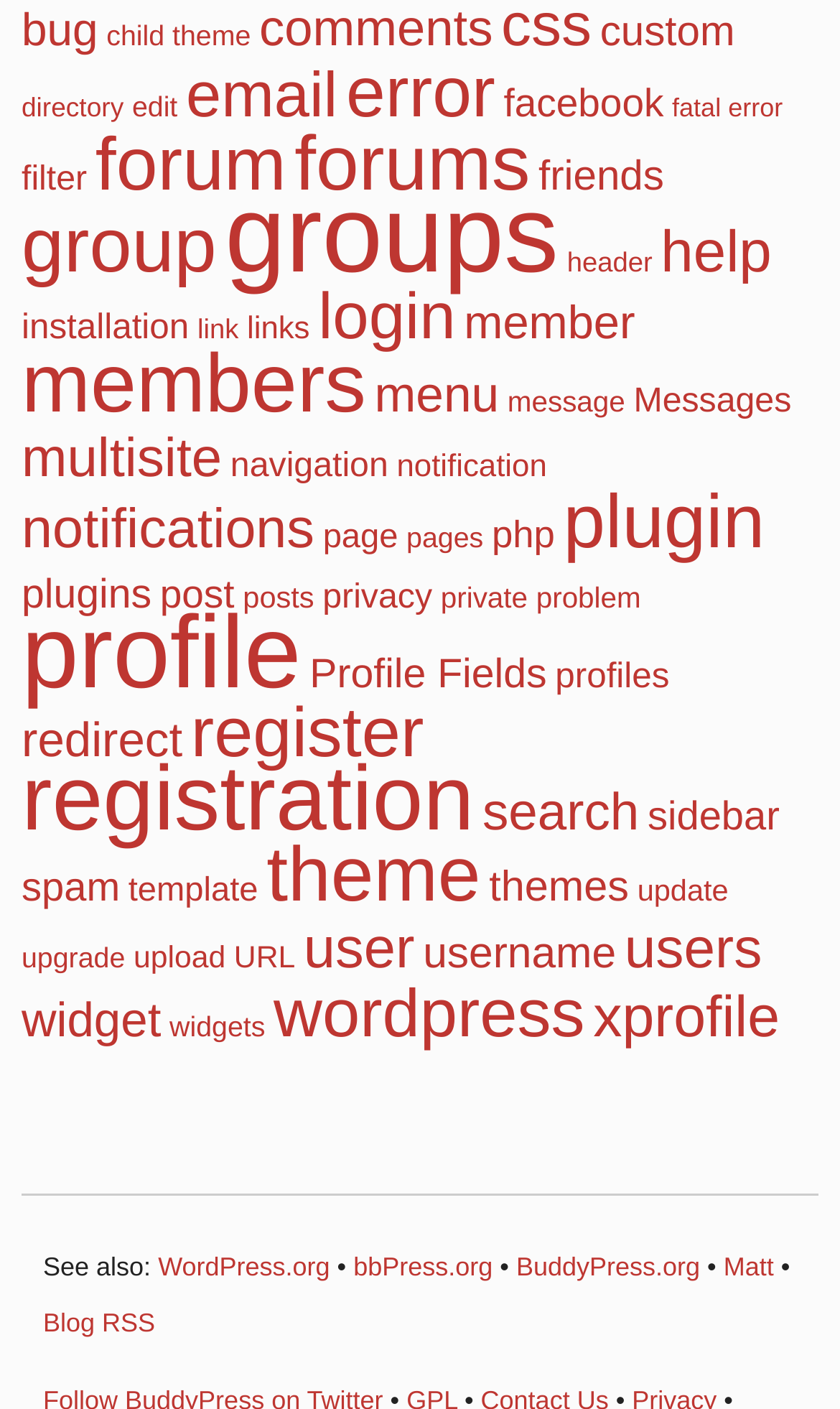Answer the following query with a single word or phrase:
What is the last link on the webpage?

Blog RSS